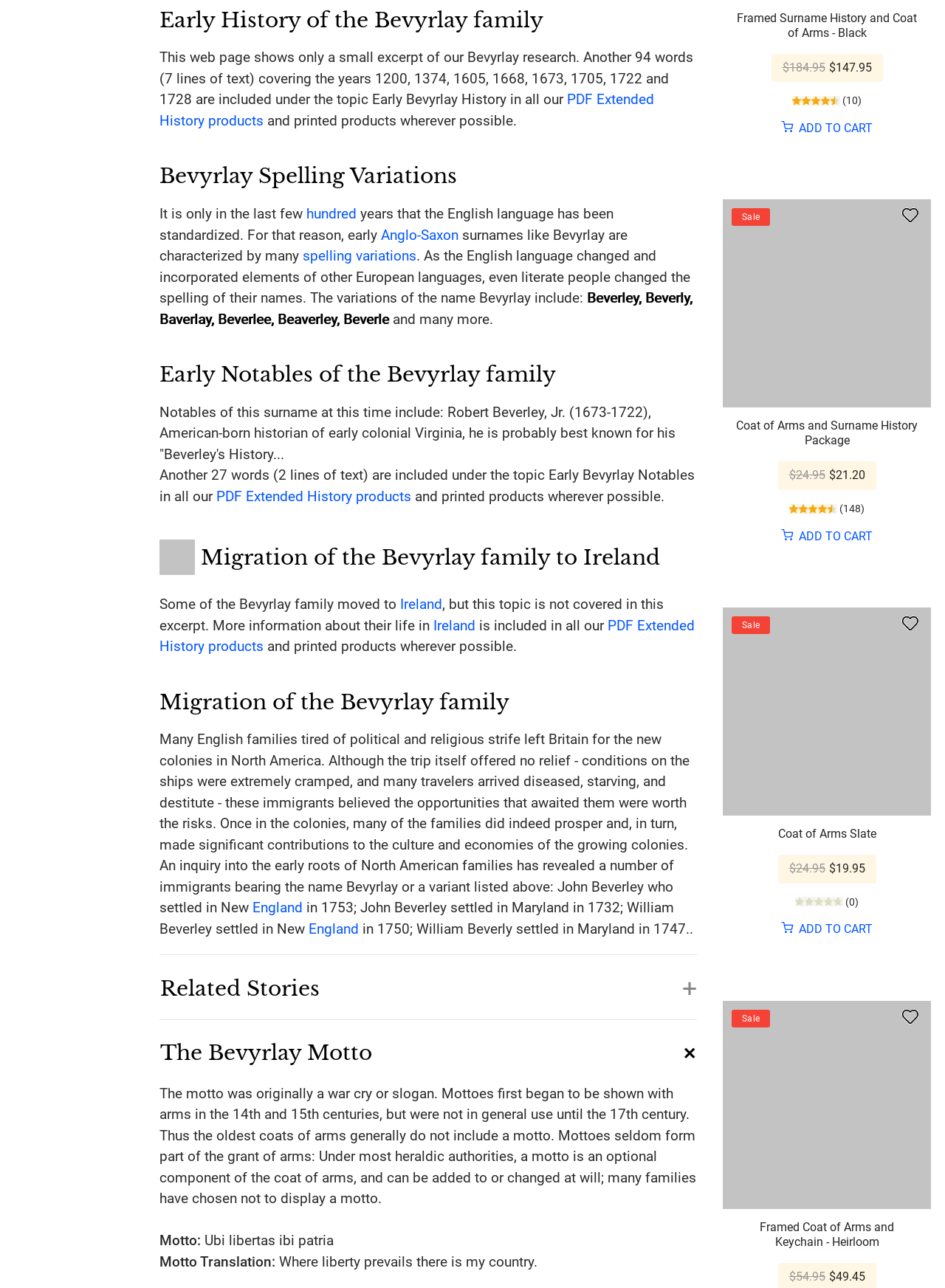Can you give a comprehensive explanation to the question given the content of the image?
What is the average rating of the products on this webpage?

The webpage displays two products with average ratings, one with a 4.8 average rating and the other with a 4.9 average rating, based on customer reviews.